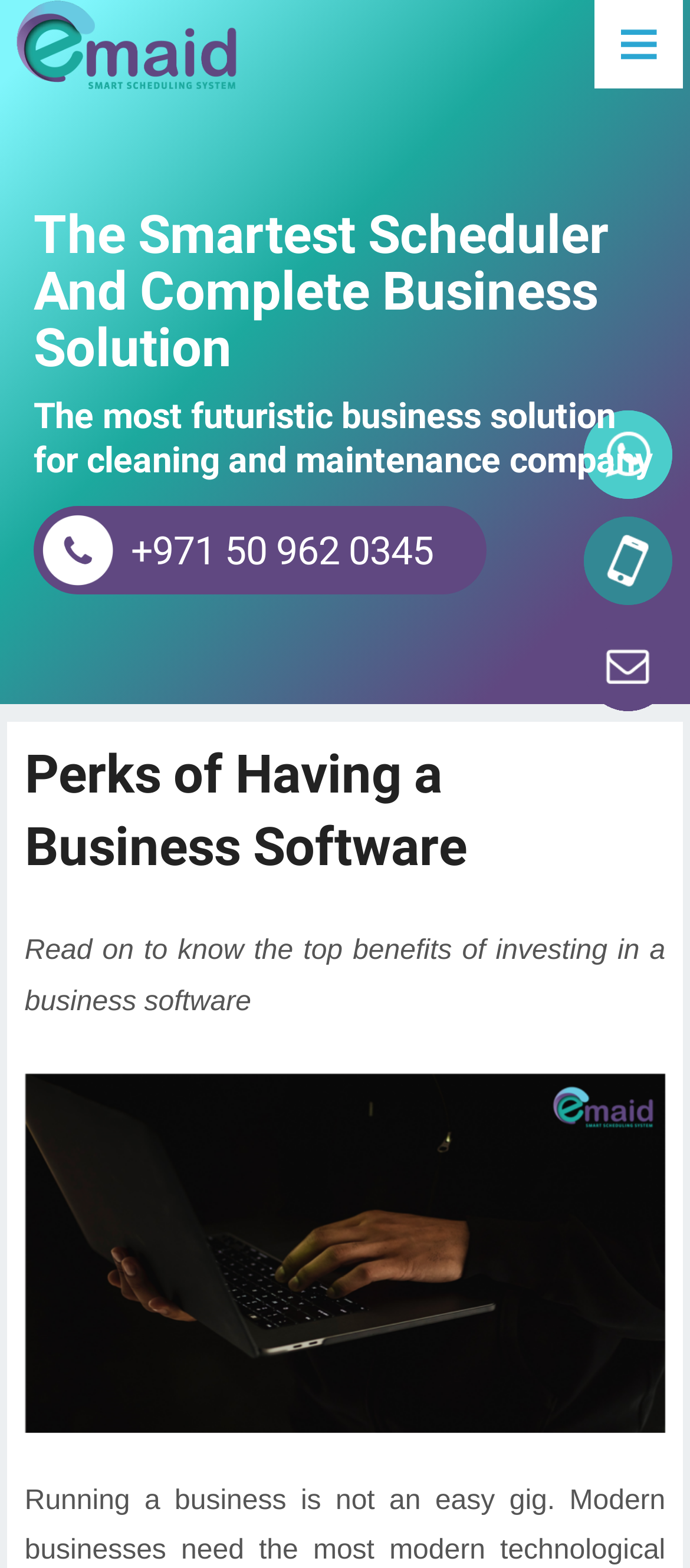Detail the webpage's structure and highlights in your description.

The webpage is about the benefits of using business software for cleaning companies. At the top, there is a link on the left side and an image on the right side. Below them, a prominent heading stands out, describing the business solution as "The Smartest Scheduler And Complete Business Solution" for cleaning and maintenance companies.

On the left side, there is a section with a heading "Perks of Having a Business Software" followed by a paragraph of text that invites readers to learn about the top benefits of investing in business software. Below this text, there is an image related to the best scheduling software for cleaning businesses.

On the right side, there are three links with contact information, including two phone numbers and an email address. These links are stacked on top of each other, with the first phone number at the top, followed by the second phone number, and then the email address at the bottom.